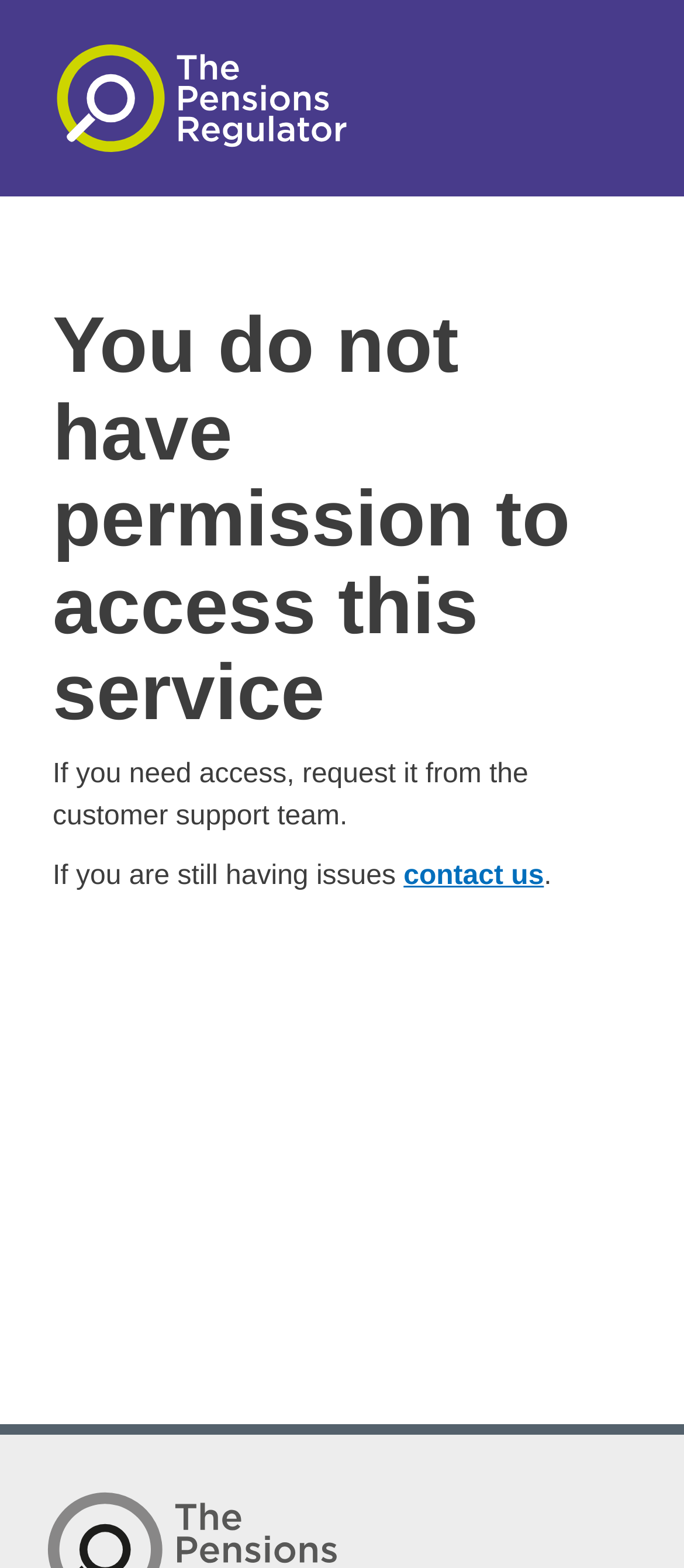Describe the webpage in detail, including text, images, and layout.

The webpage displays a prominent heading "You do not have permission to access this service" located near the top of the page. Below this heading, there is a paragraph of text that explains the reason for the access denial and provides a solution, stating "If you need access, request it from the customer support team." 

Further down, there is another sentence "If you are still having issues" followed by a "contact us" link, which is positioned to the right of the sentence. 

At the top-left corner of the page, there is a link to "The Pensions Regulator home page" accompanied by an image with the same description. The main content area of the webpage takes up most of the page's space.